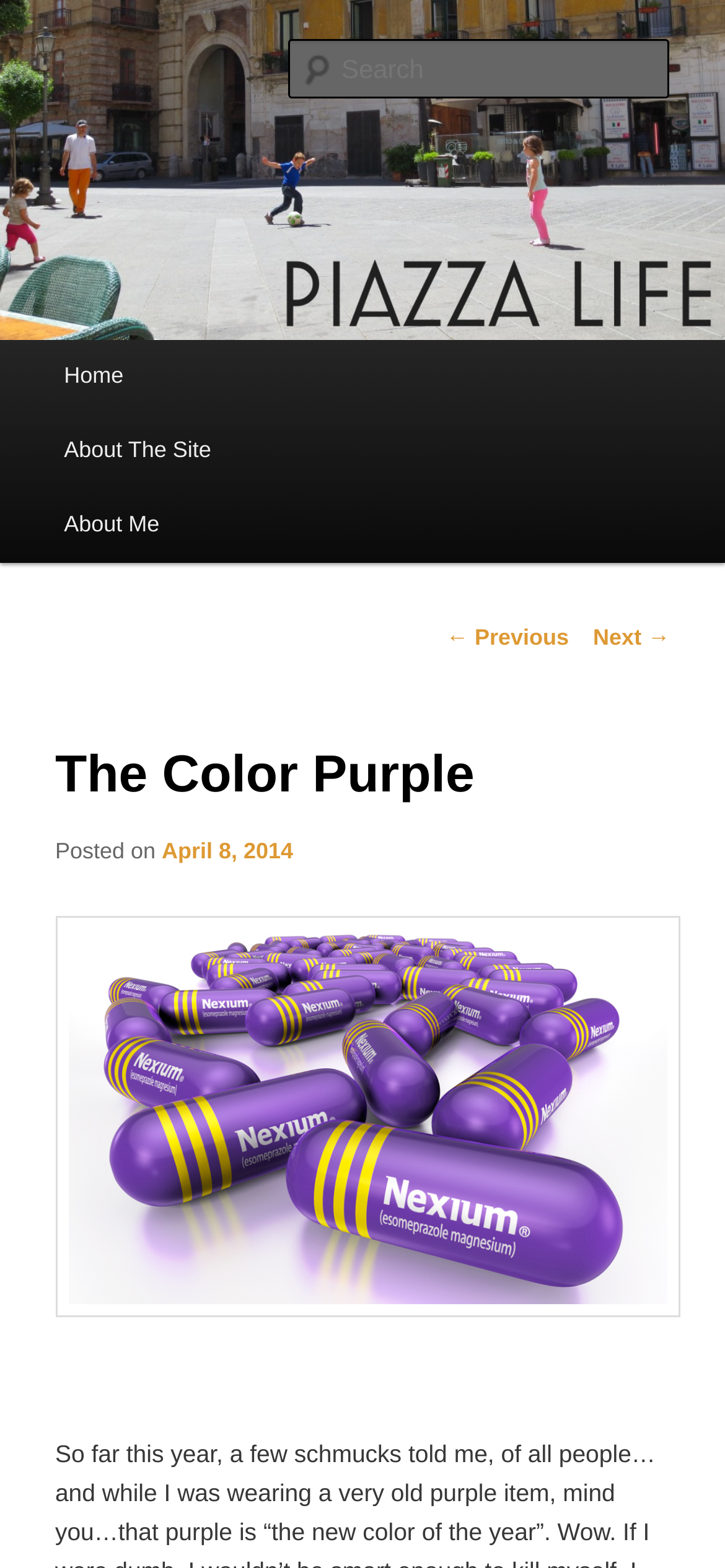Please respond to the question with a concise word or phrase:
Is there an image in the current post?

Yes